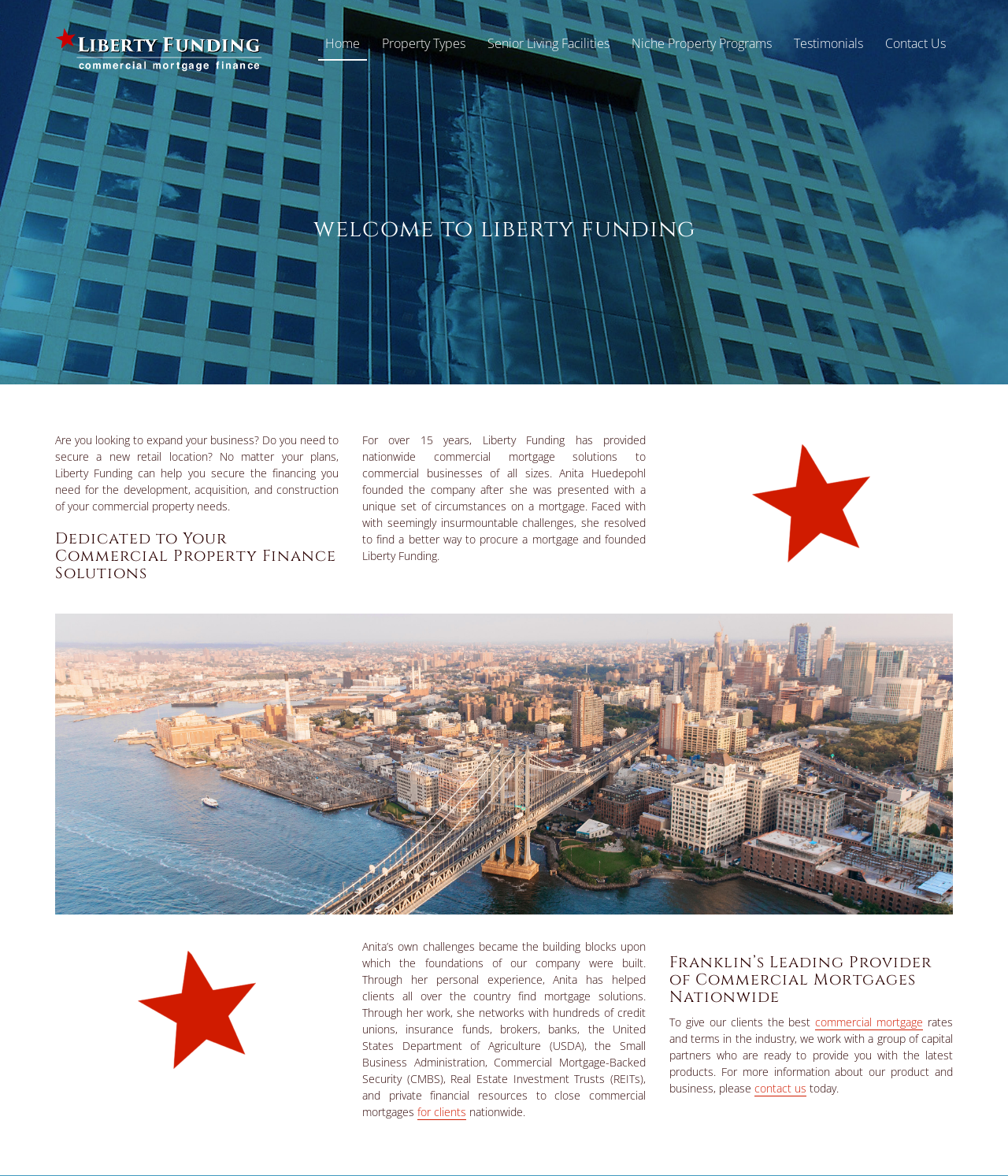Please specify the bounding box coordinates of the region to click in order to perform the following instruction: "Click the 'contact us' link".

[0.748, 0.919, 0.8, 0.932]